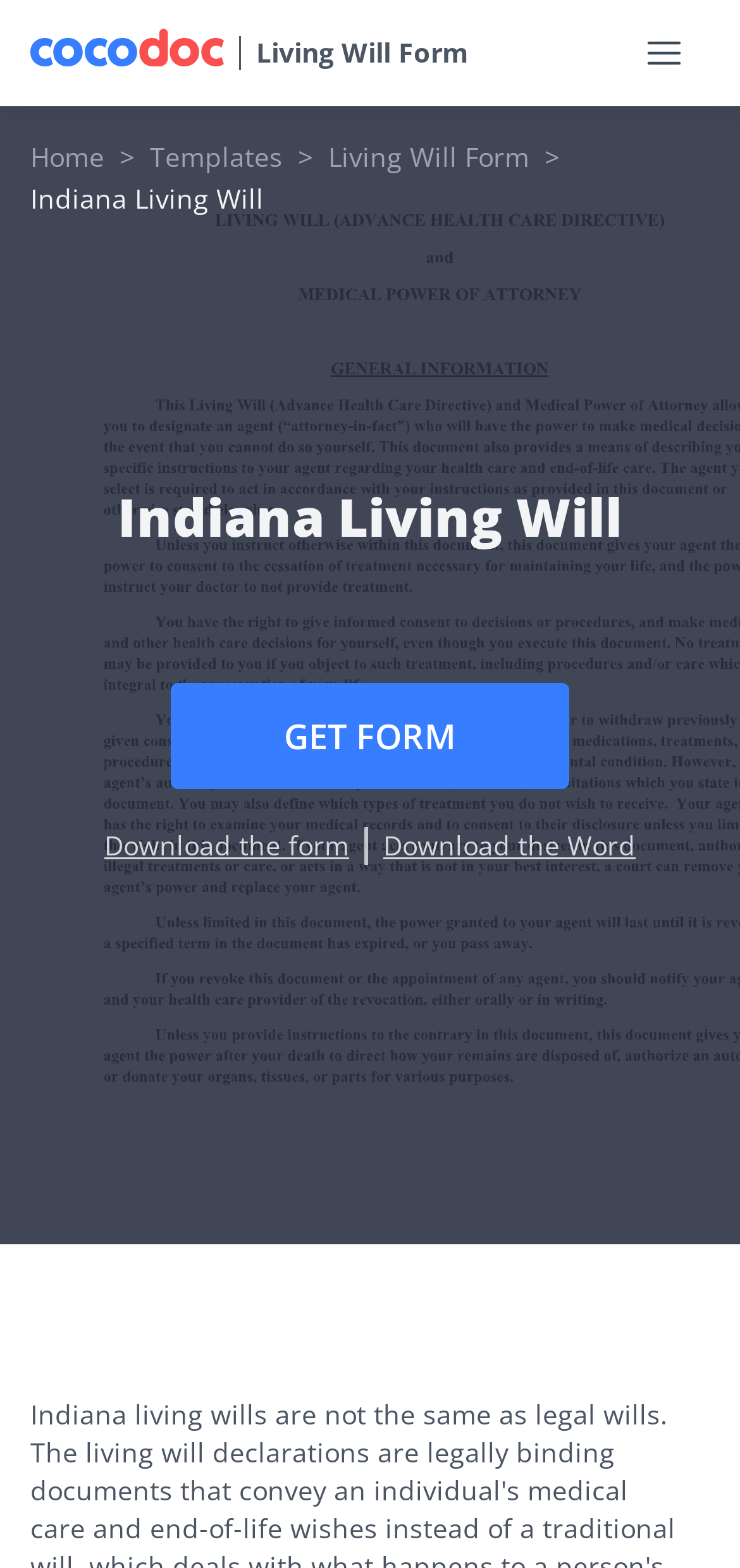Determine the bounding box coordinates for the UI element matching this description: "GET FORM".

[0.231, 0.435, 0.769, 0.503]